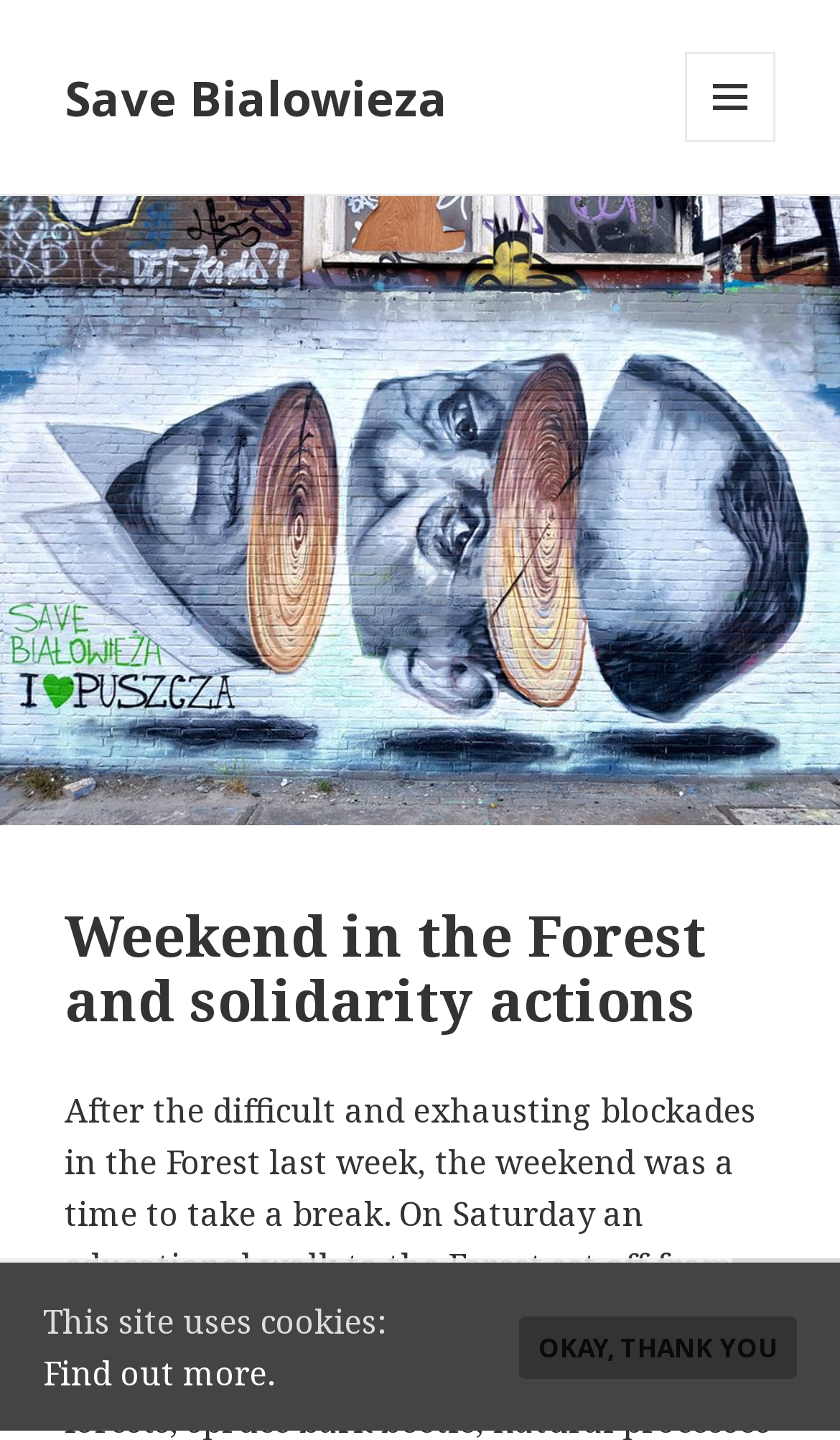Bounding box coordinates should be provided in the format (top-left x, top-left y, bottom-right x, bottom-right y) with all values between 0 and 1. Identify the bounding box for this UI element: Okay, thank you

[0.618, 0.913, 0.949, 0.957]